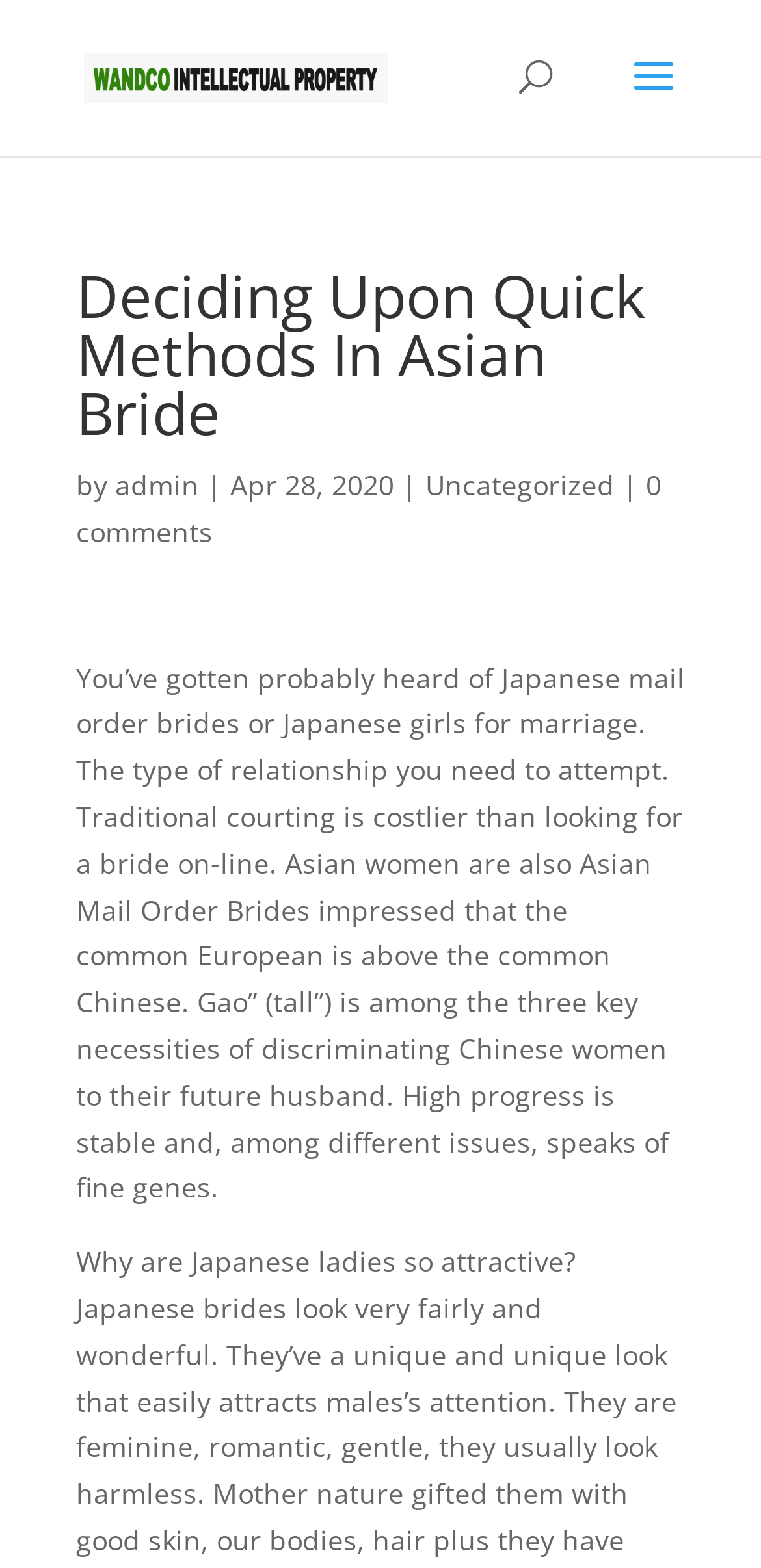Extract the primary header of the webpage and generate its text.

Deciding Upon Quick Methods In Asian Bride